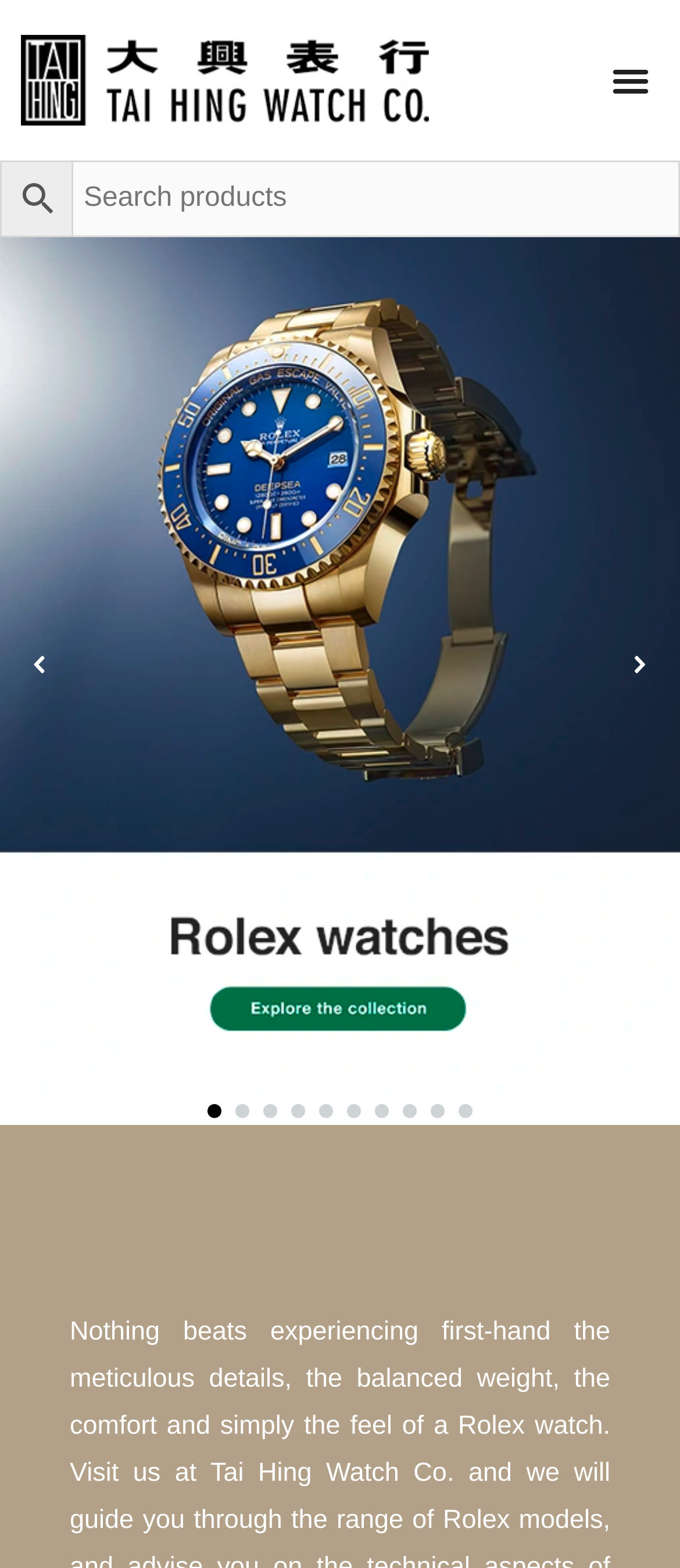What is the purpose of the search box? Refer to the image and provide a one-word or short phrase answer.

To search